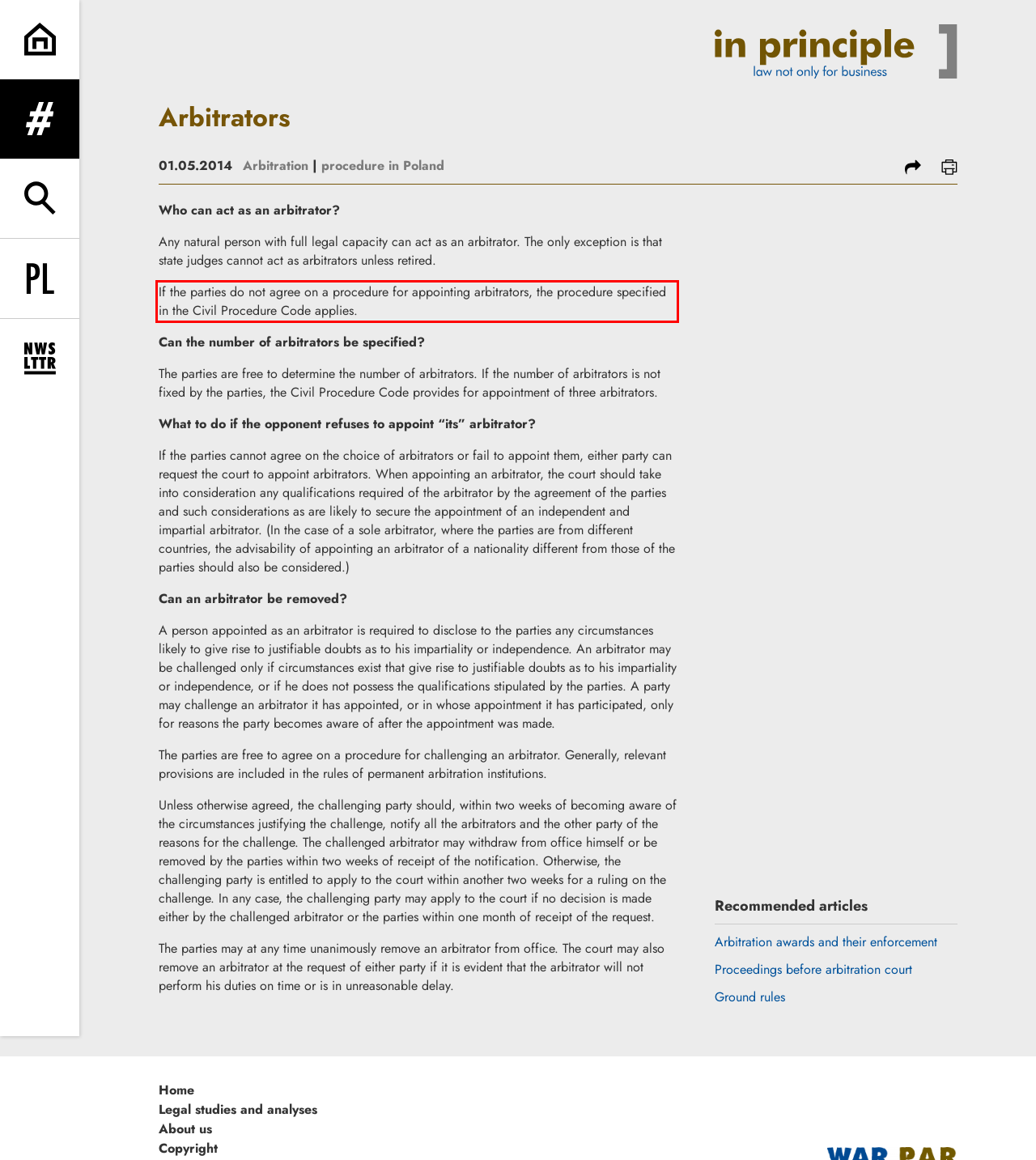Within the screenshot of a webpage, identify the red bounding box and perform OCR to capture the text content it contains.

If the parties do not agree on a procedure for appointing arbitrators, the procedure specified in the Civil Procedure Code applies.